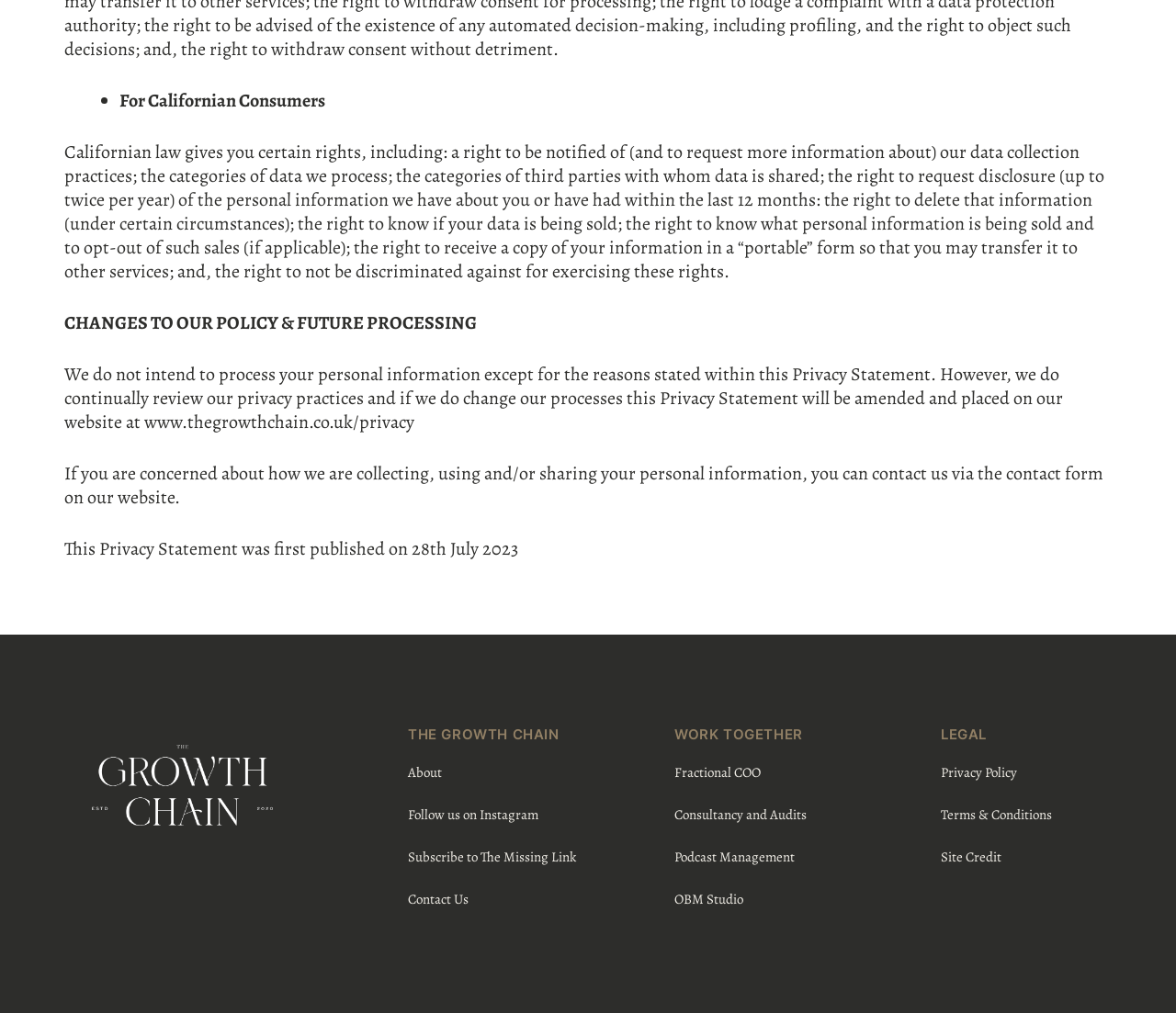Indicate the bounding box coordinates of the element that must be clicked to execute the instruction: "Visit the 'Fractional COO' page". The coordinates should be given as four float numbers between 0 and 1, i.e., [left, top, right, bottom].

[0.573, 0.751, 0.784, 0.774]